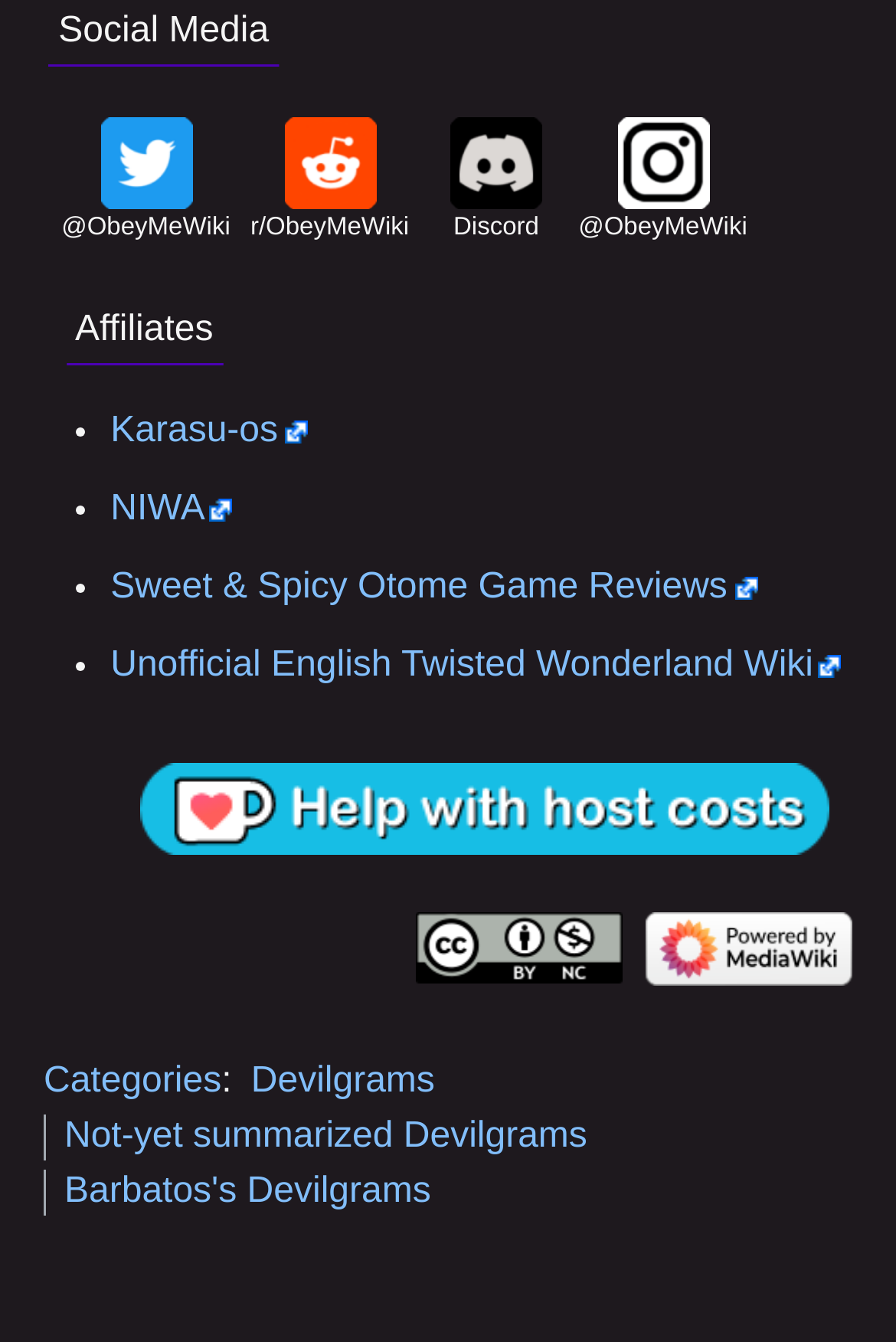What is the category of Devilgrams that is not yet summarized? Based on the screenshot, please respond with a single word or phrase.

Not-yet summarized Devilgrams